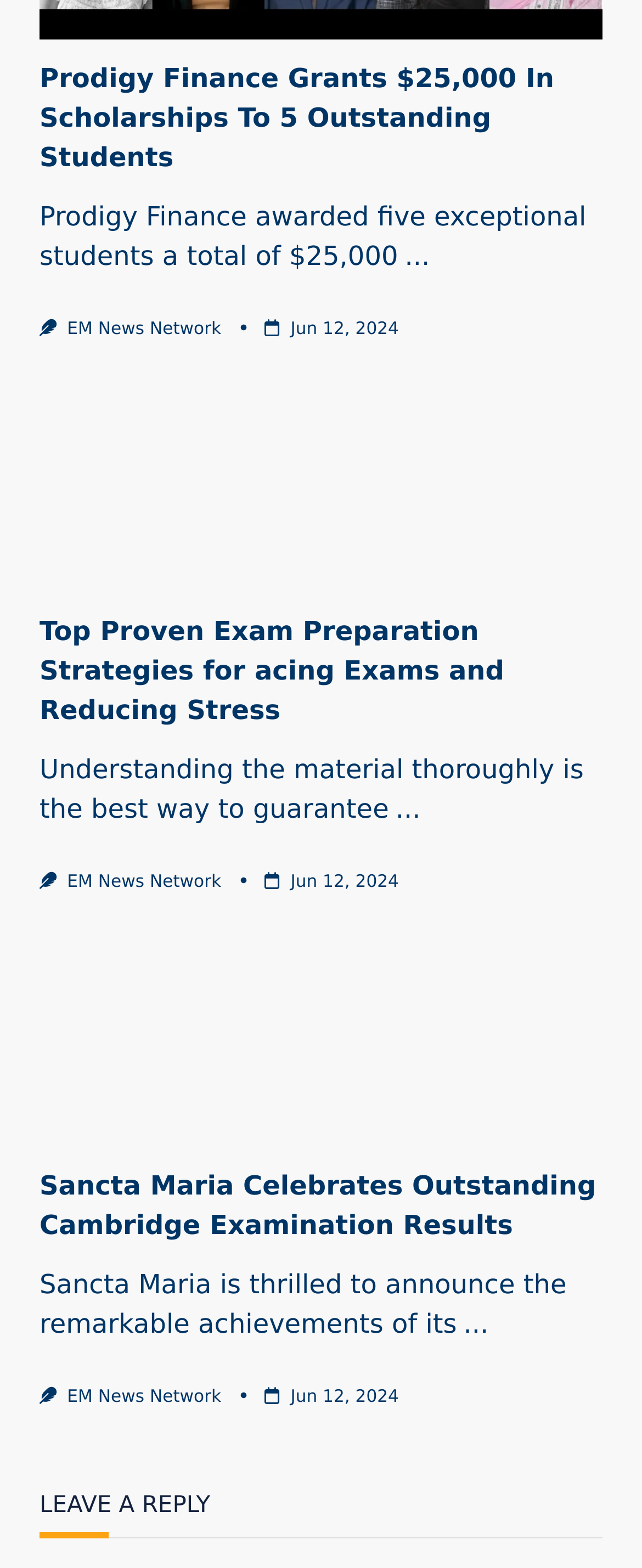Mark the bounding box of the element that matches the following description: "Jun 12, 2024Jun 12, 2024".

[0.453, 0.203, 0.621, 0.216]